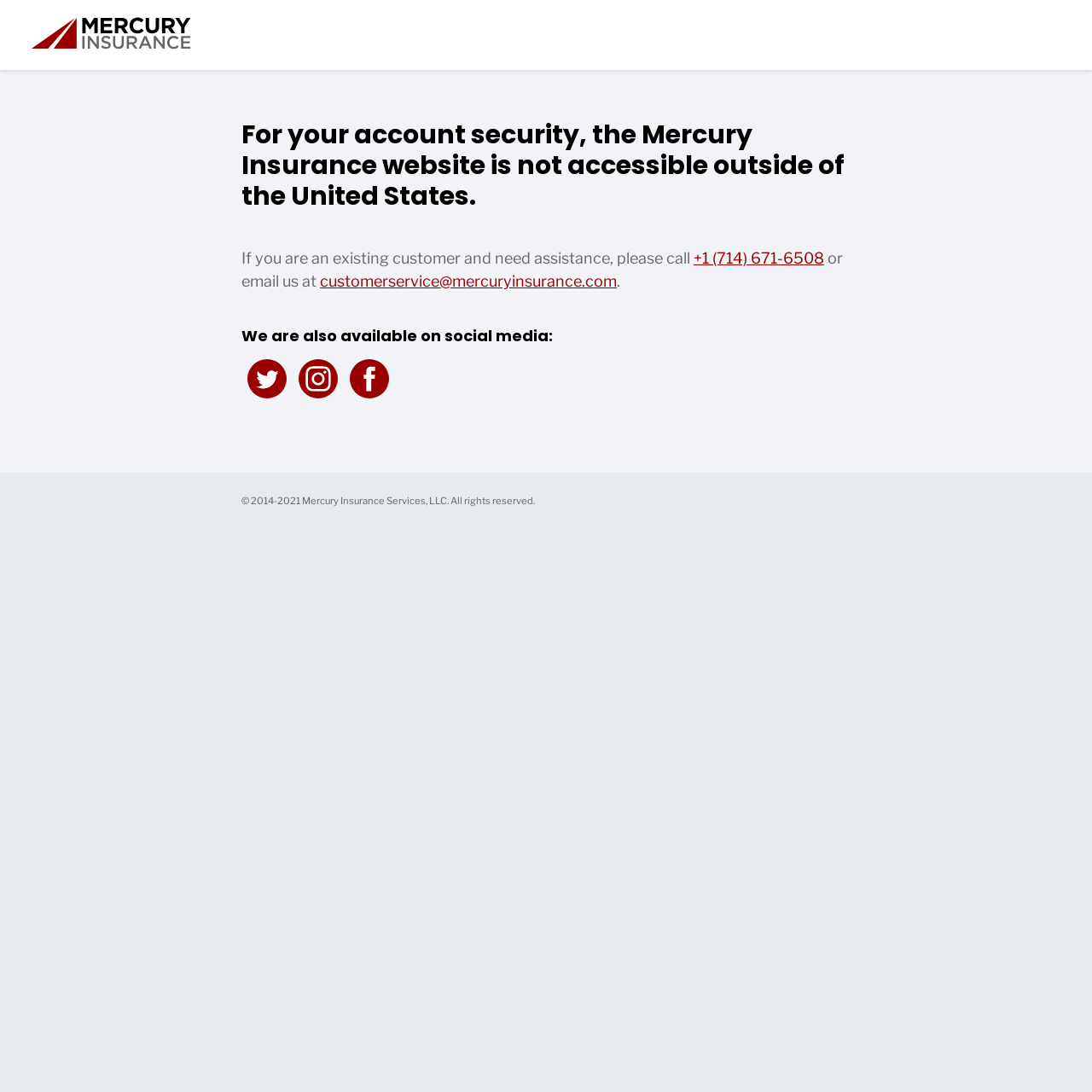What is the year range of the copyright?
Please ensure your answer to the question is detailed and covers all necessary aspects.

The copyright information at the bottom of the webpage mentions '© 2014-2021 Mercury Insurance Services, LLC. All rights reserved.' which indicates the year range of the copyright.